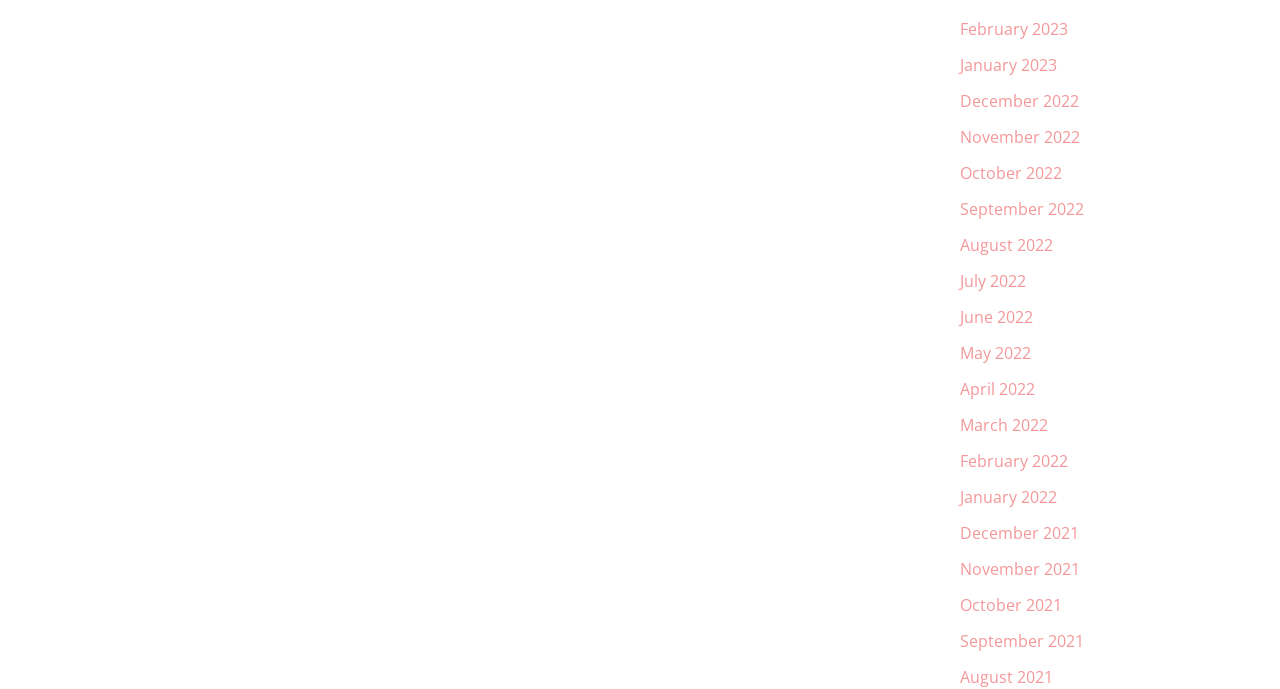Locate the bounding box coordinates of the item that should be clicked to fulfill the instruction: "view February 2023".

[0.75, 0.027, 0.834, 0.059]